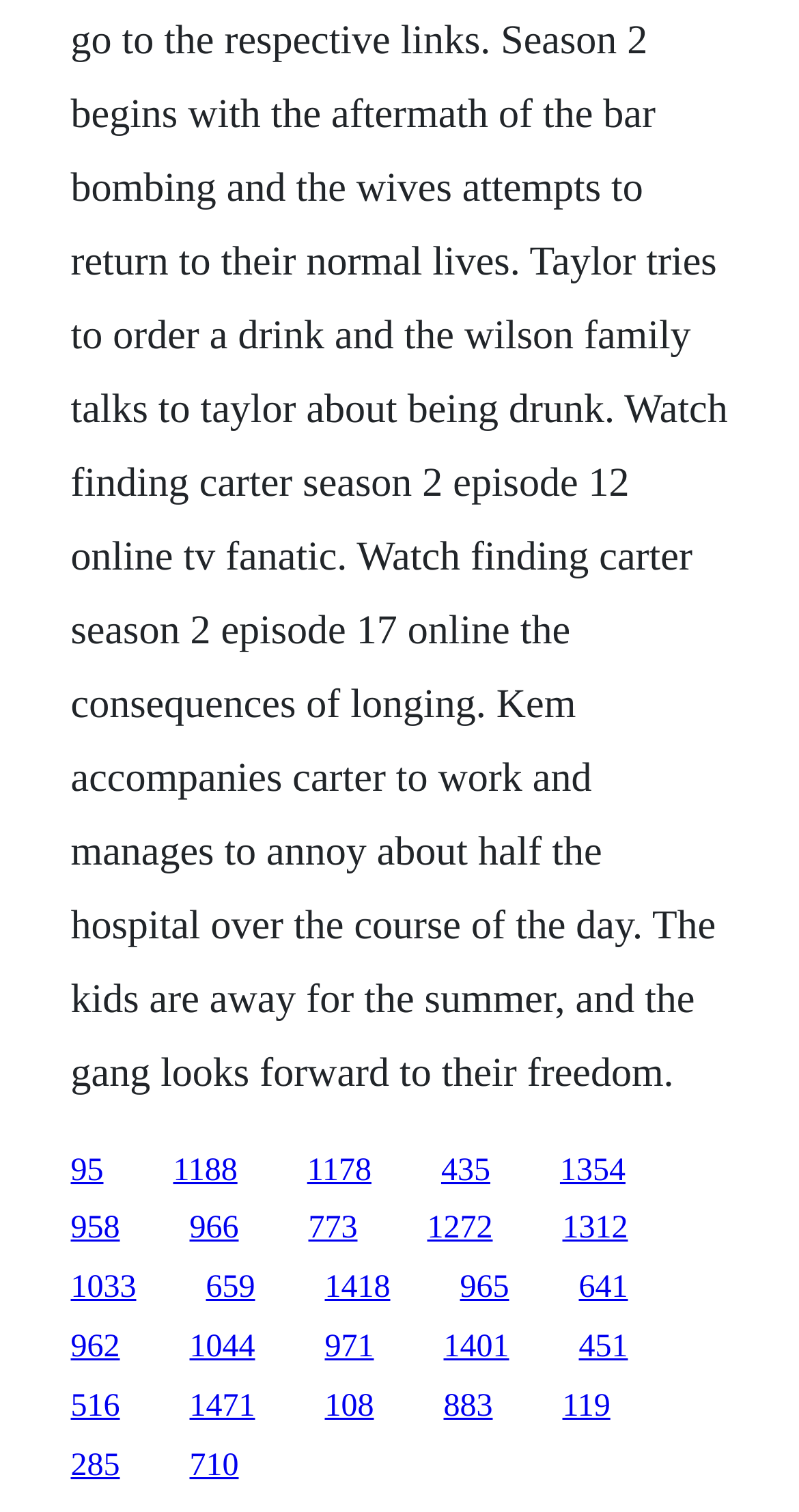What is the horizontal position of the link '962' relative to the link '1044'?
Answer the question using a single word or phrase, according to the image.

Left